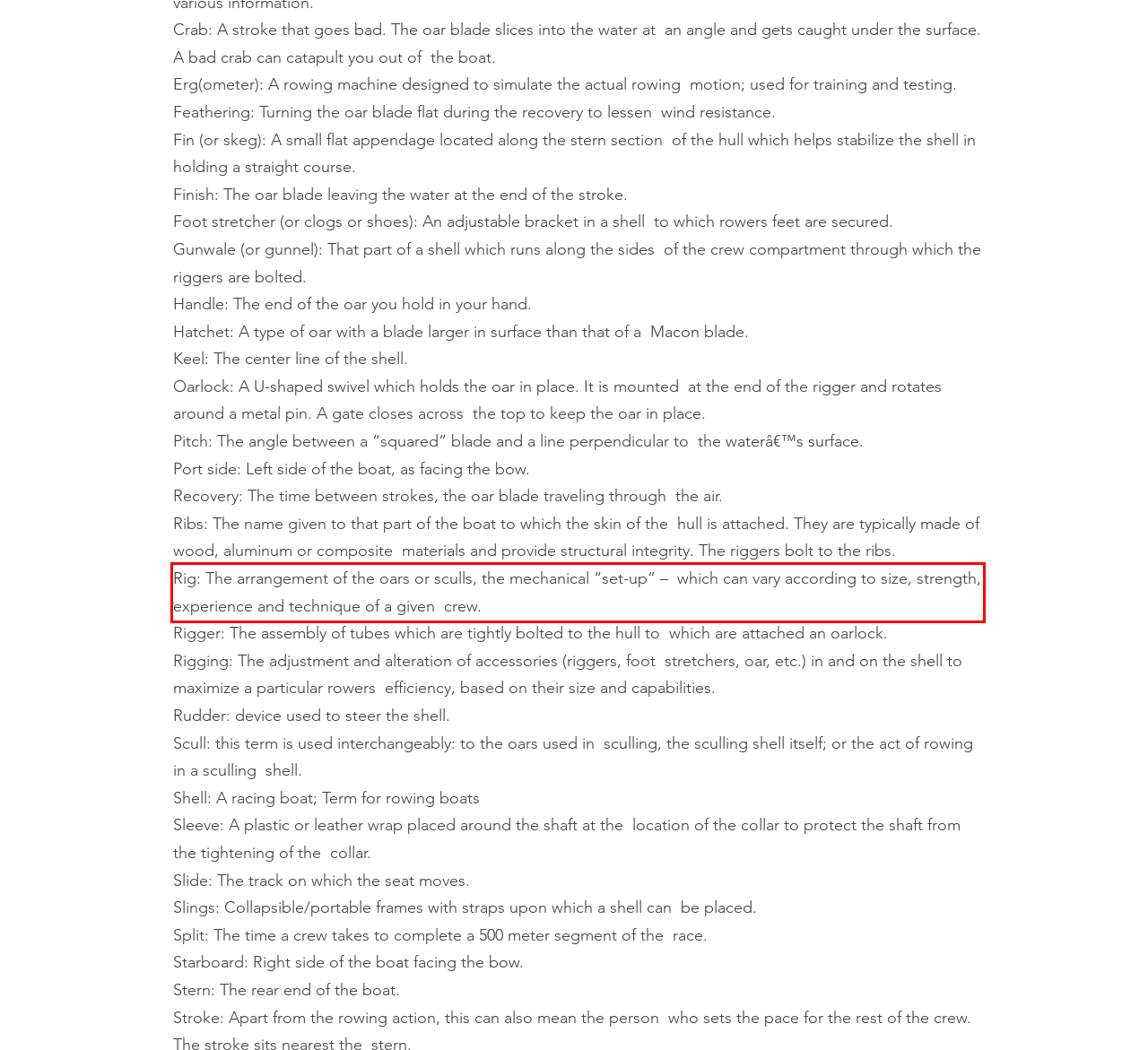Within the screenshot of a webpage, identify the red bounding box and perform OCR to capture the text content it contains.

Rig: The arrangement of the oars or sculls, the mechanical “set-up” – which can vary according to size, strength, experience and technique of a given crew.